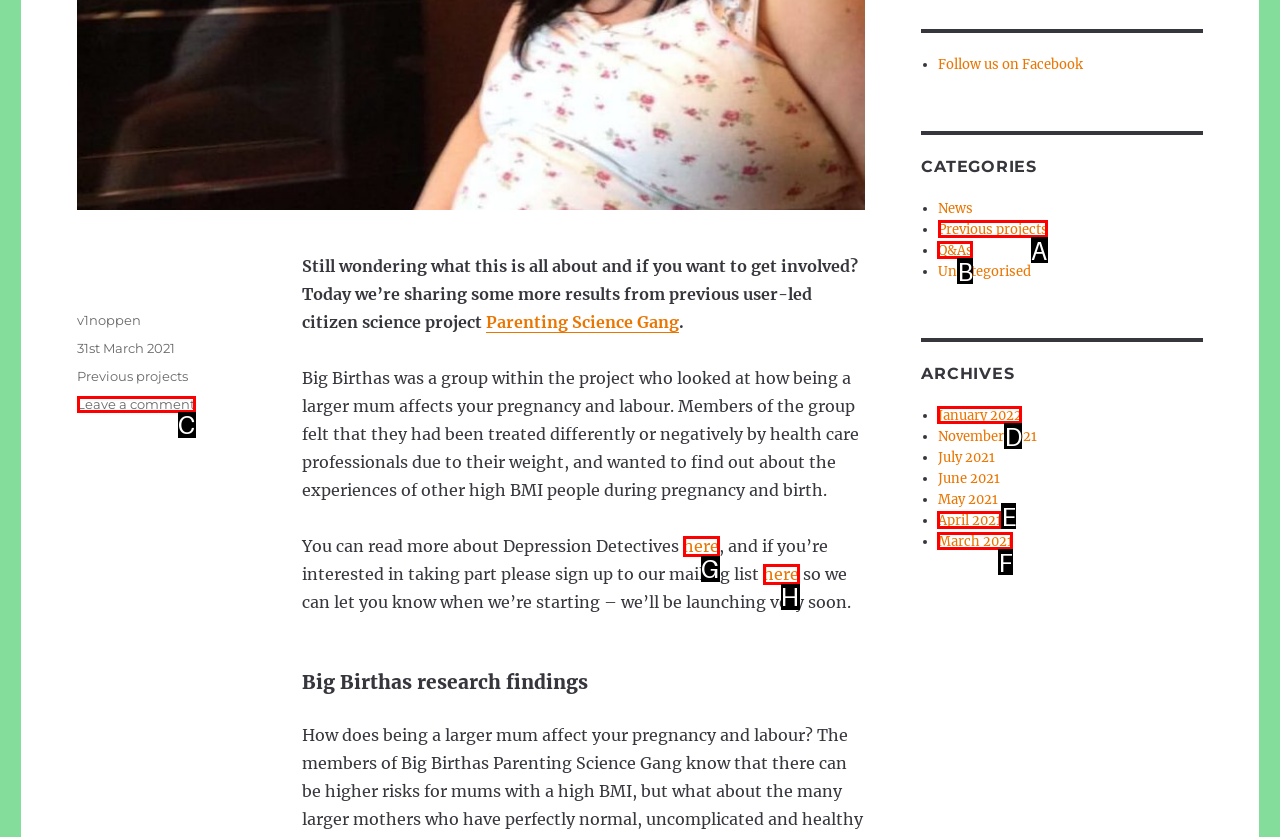Identify the HTML element to select in order to accomplish the following task: Explore the category Previous projects
Reply with the letter of the chosen option from the given choices directly.

A